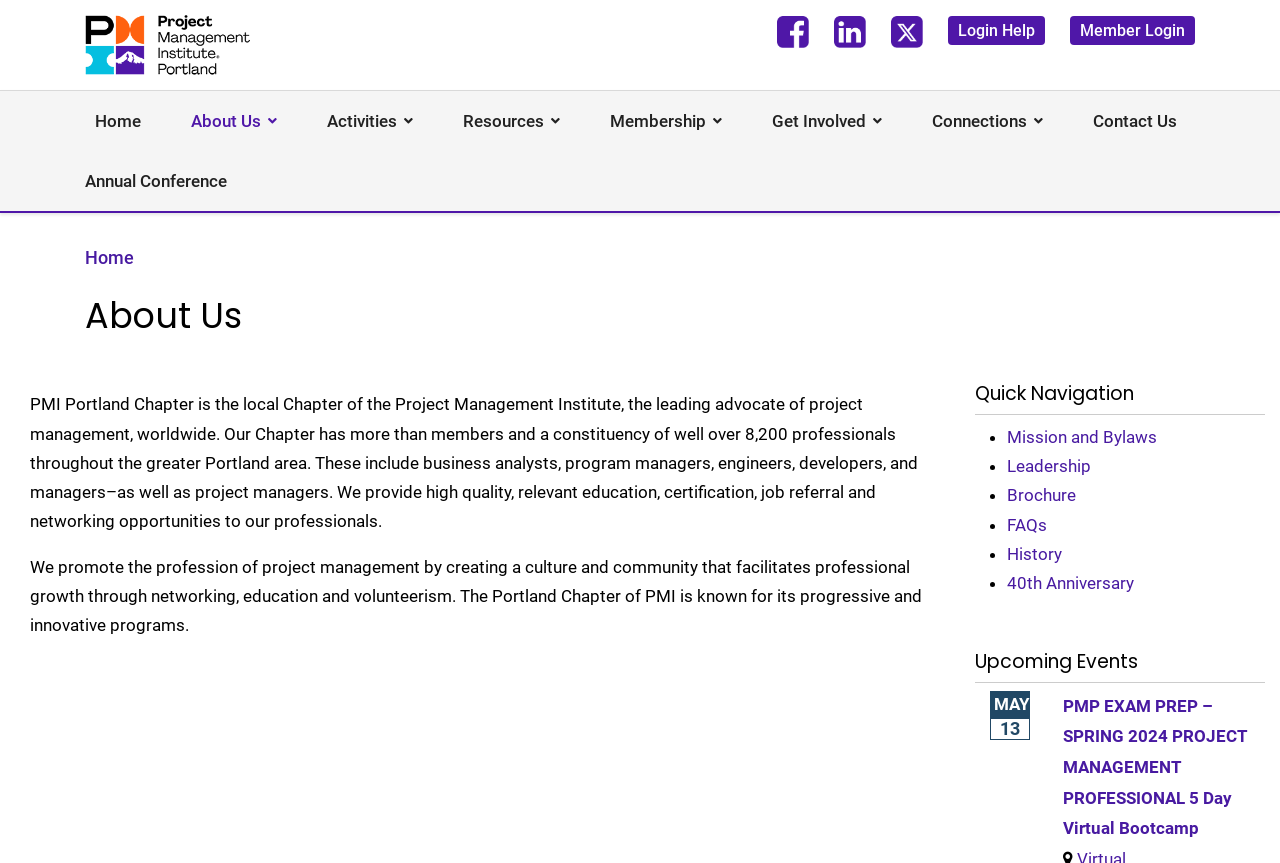What are the types of professionals in the greater Portland area?
Could you answer the question with a detailed and thorough explanation?

The types of professionals in the greater Portland area can be found in the static text under the 'About Us' heading, which states 'These include business analysts, program managers, engineers, developers, and managers–as well as project managers'.